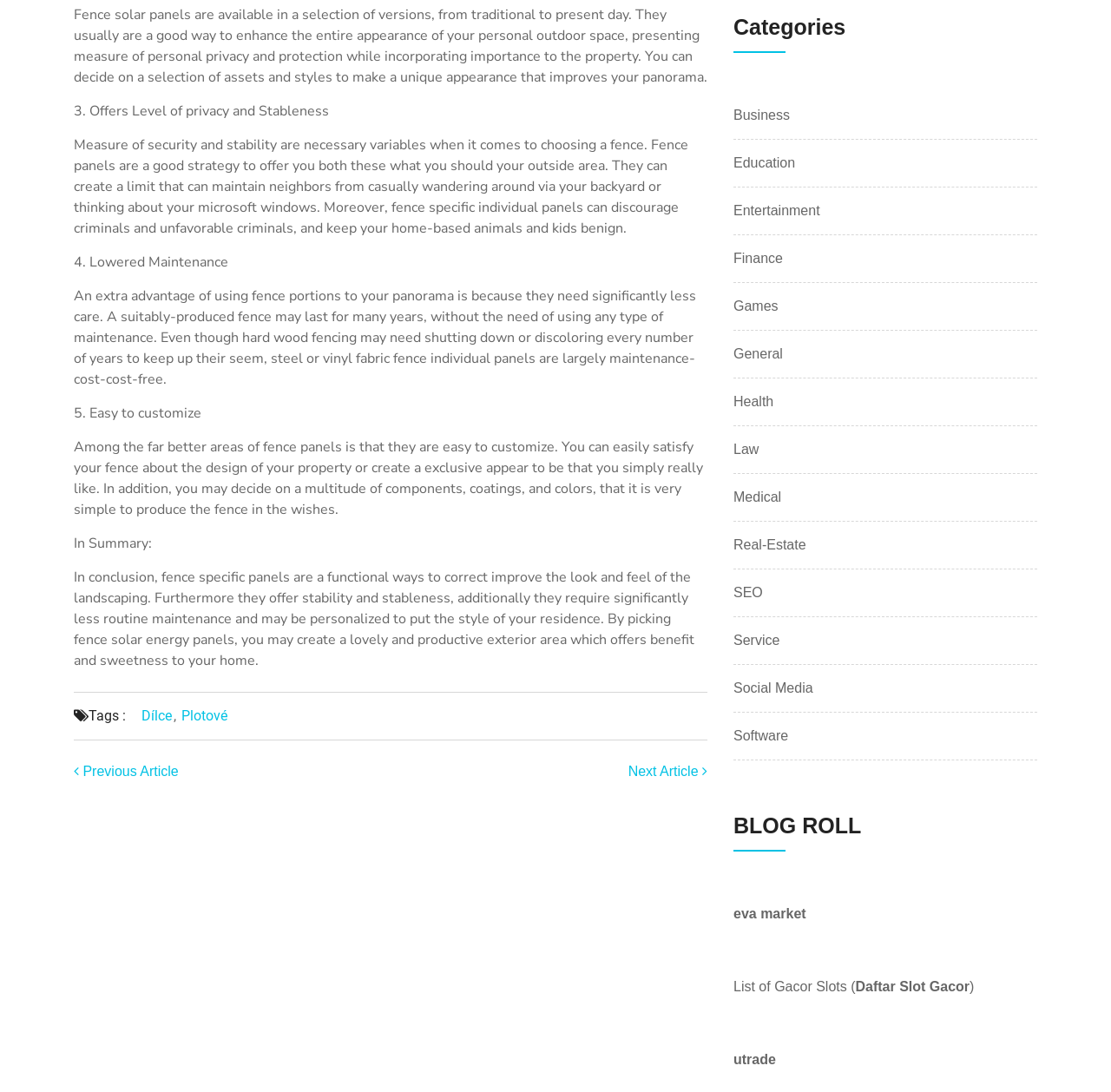Locate the bounding box of the UI element with the following description: "Education".

[0.66, 0.14, 0.716, 0.159]